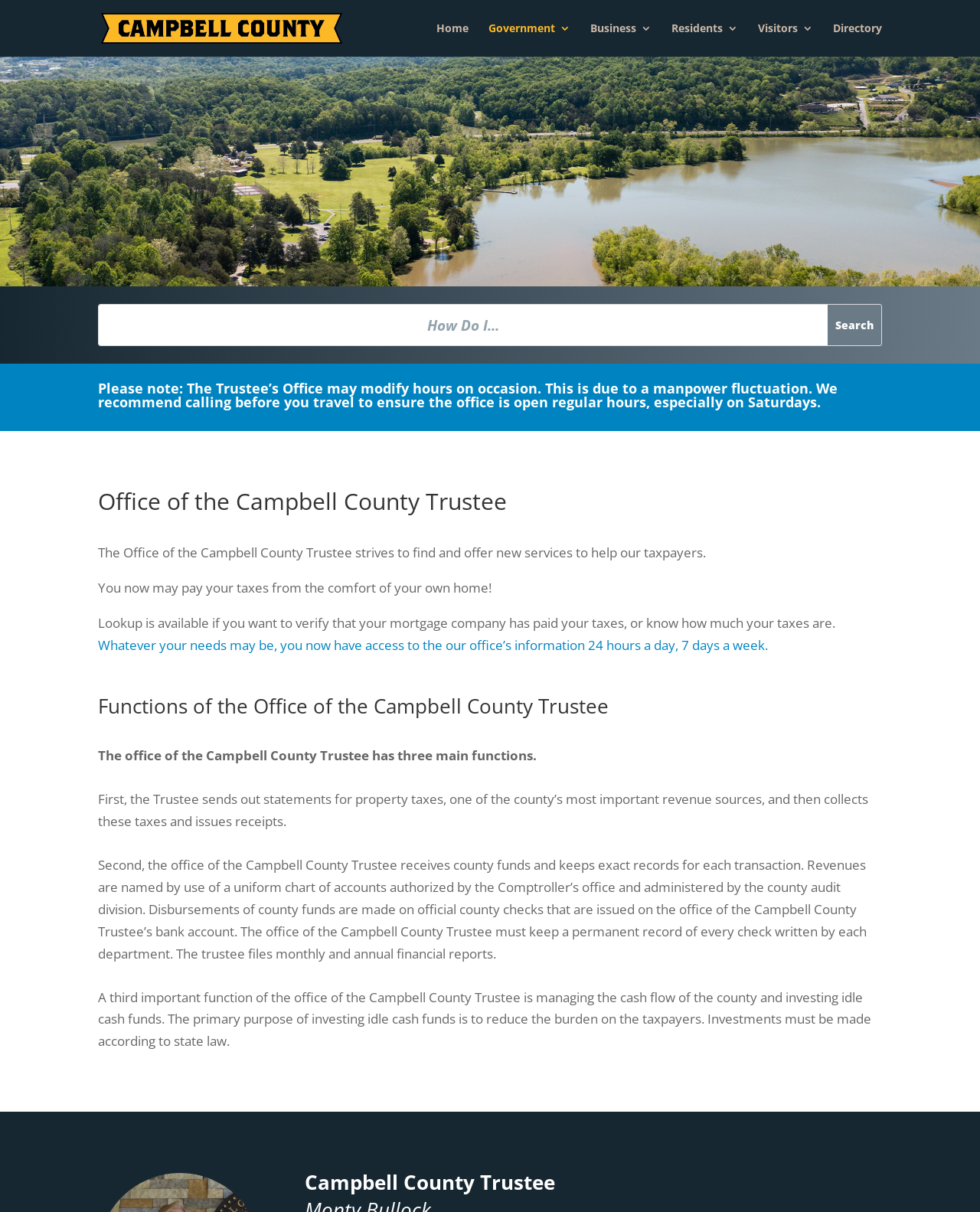Please identify the bounding box coordinates of the clickable area that will allow you to execute the instruction: "Click on Government".

[0.498, 0.019, 0.582, 0.047]